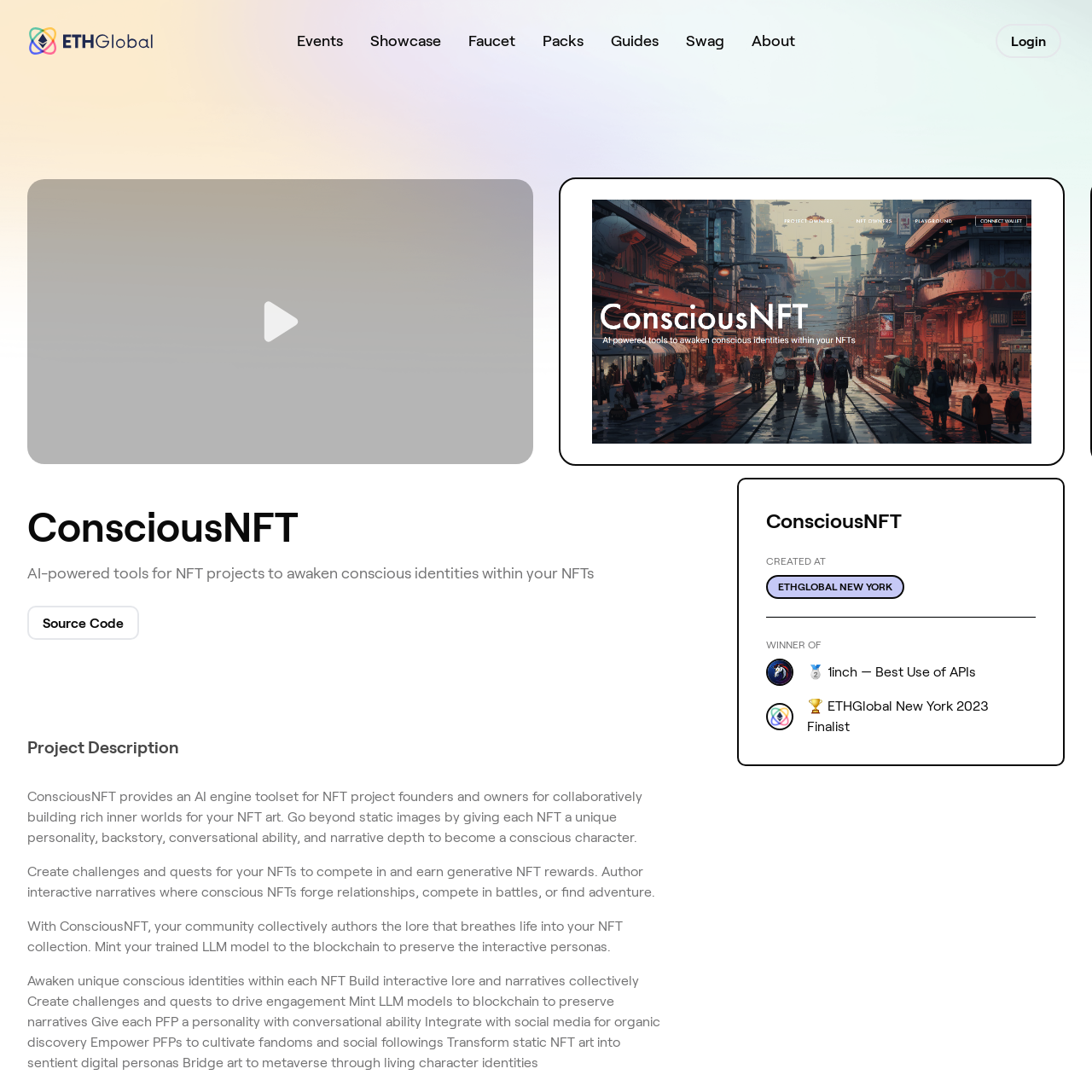Describe the features and objects visible in the red-framed section of the image in detail.

The image titled "project screenshot 1" showcases a dynamic and engaging interface related to the ConsciousNFT project. This visually captivating toolset employs AI to empower NFT project founders and owners, enabling them to enrich their digital creations with distinct personalities, backstories, and interactive narratives. The screenshot illustrates the innovative features that allow NFTs to transcend traditional boundaries, integrating storytelling and community interaction to create a unique digital experience. By facilitating the development of generative quests and challenges, this platform encourages engagement and fosters a living lore within NFT collections.